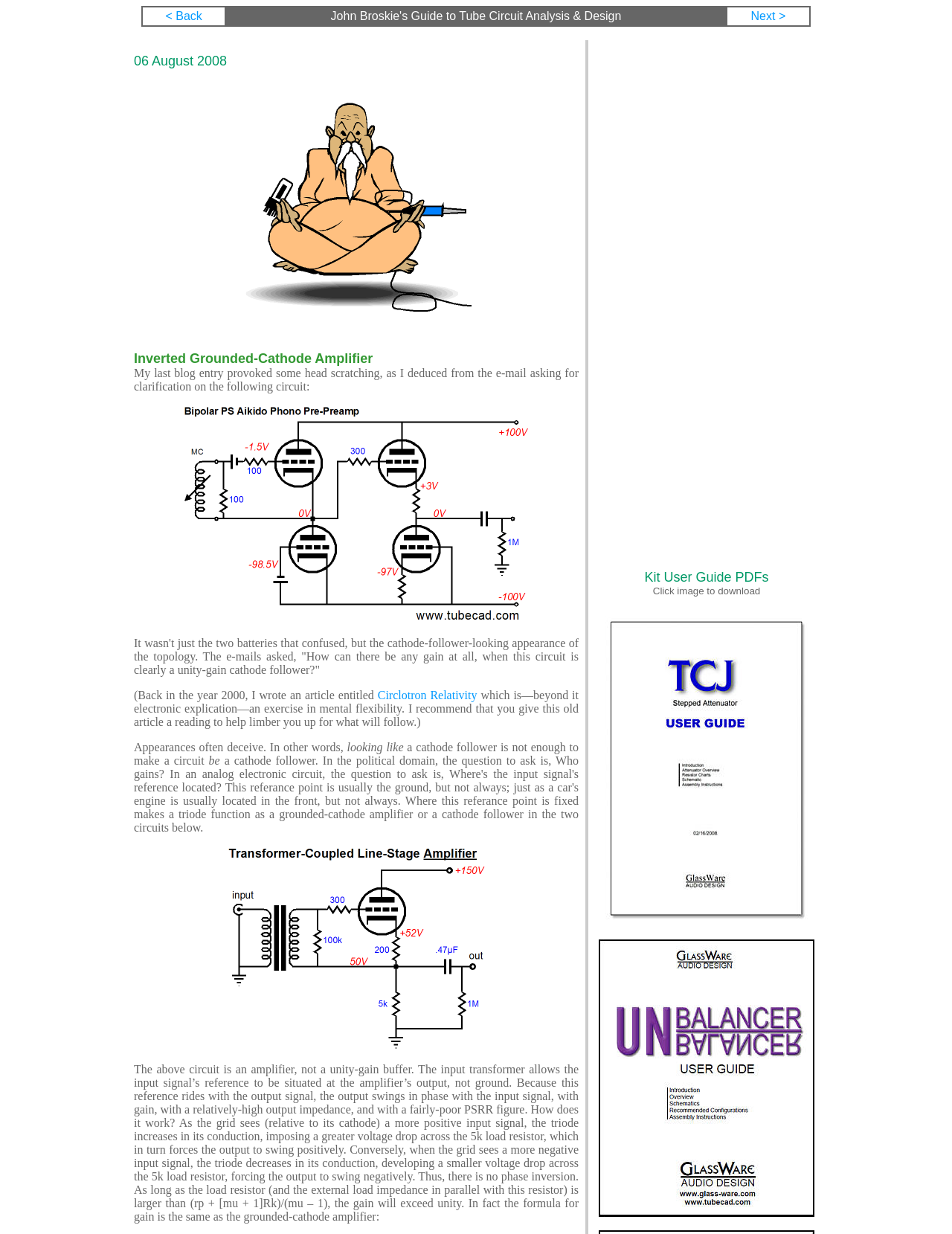Bounding box coordinates are specified in the format (top-left x, top-left y, bottom-right x, bottom-right y). All values are floating point numbers bounded between 0 and 1. Please provide the bounding box coordinate of the region this sentence describes: Circlotron Relativity

[0.397, 0.558, 0.505, 0.568]